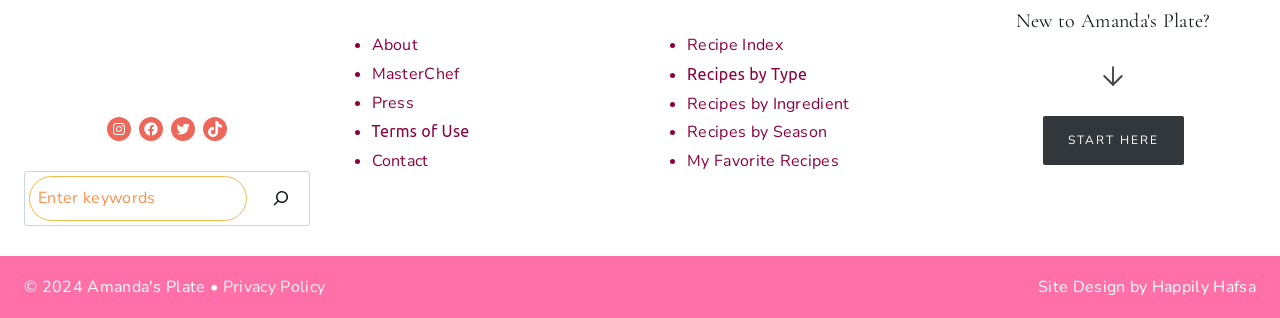What type of content is available on this website?
Refer to the image and provide a concise answer in one word or phrase.

Recipes and cooking-related content